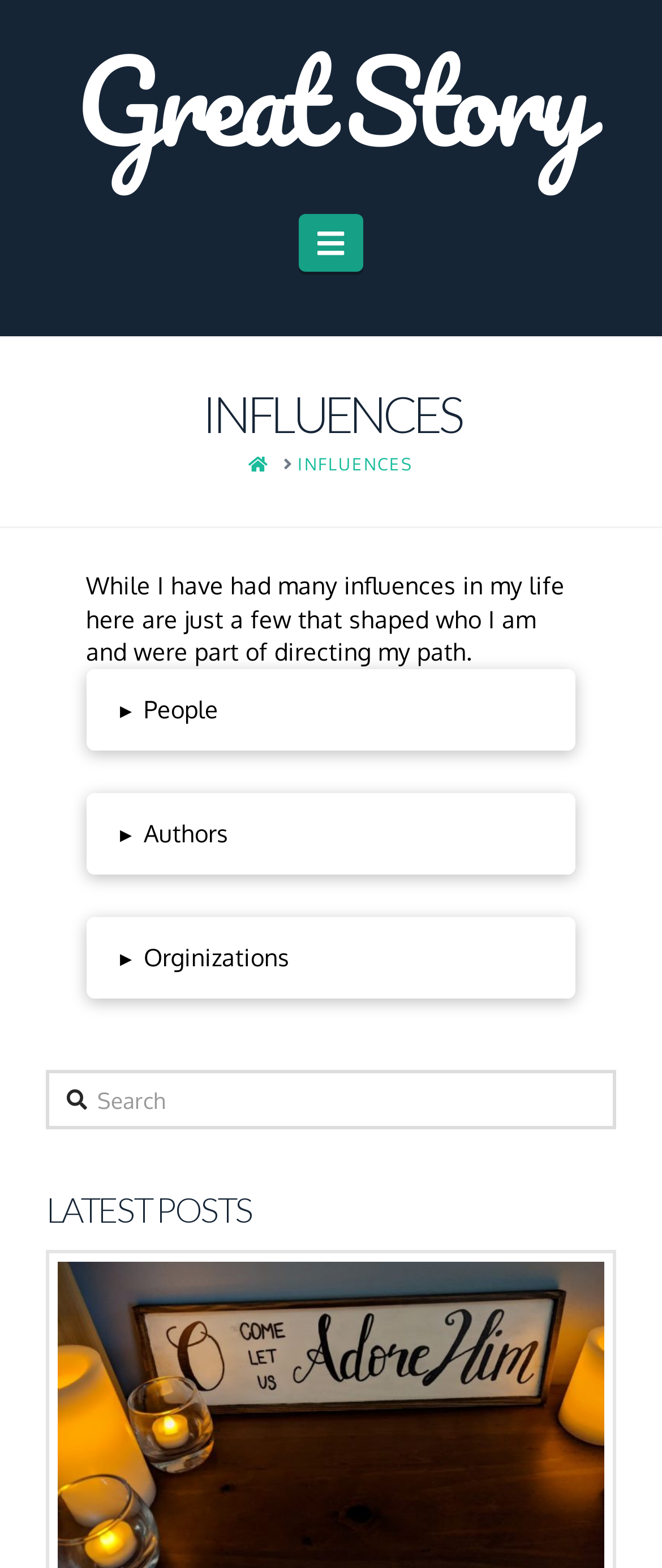Can you identify the bounding box coordinates of the clickable region needed to carry out this instruction: 'Click on the navigation button'? The coordinates should be four float numbers within the range of 0 to 1, stated as [left, top, right, bottom].

[0.451, 0.136, 0.549, 0.173]